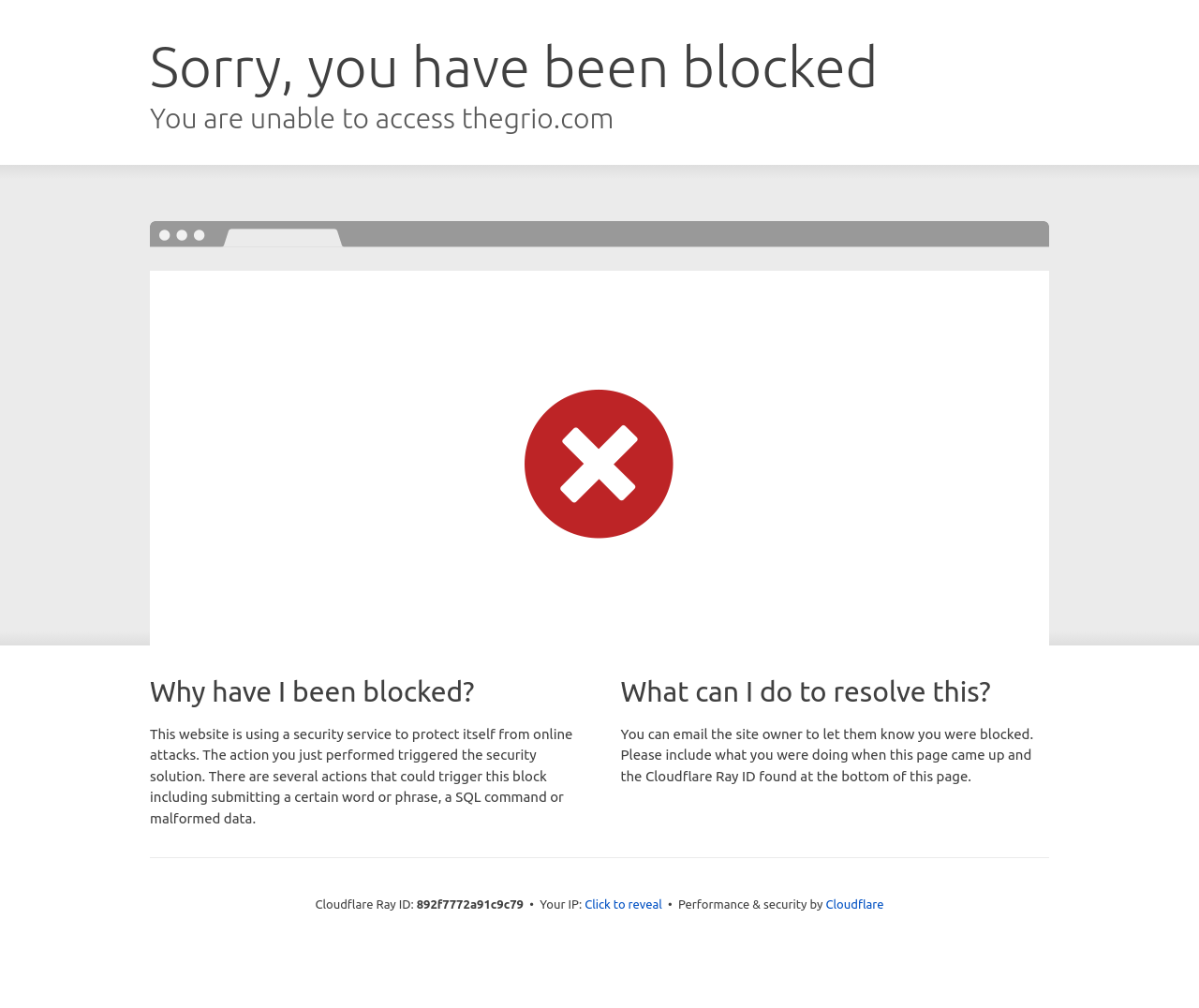Given the following UI element description: "Cloudflare", find the bounding box coordinates in the webpage screenshot.

[0.689, 0.891, 0.737, 0.904]